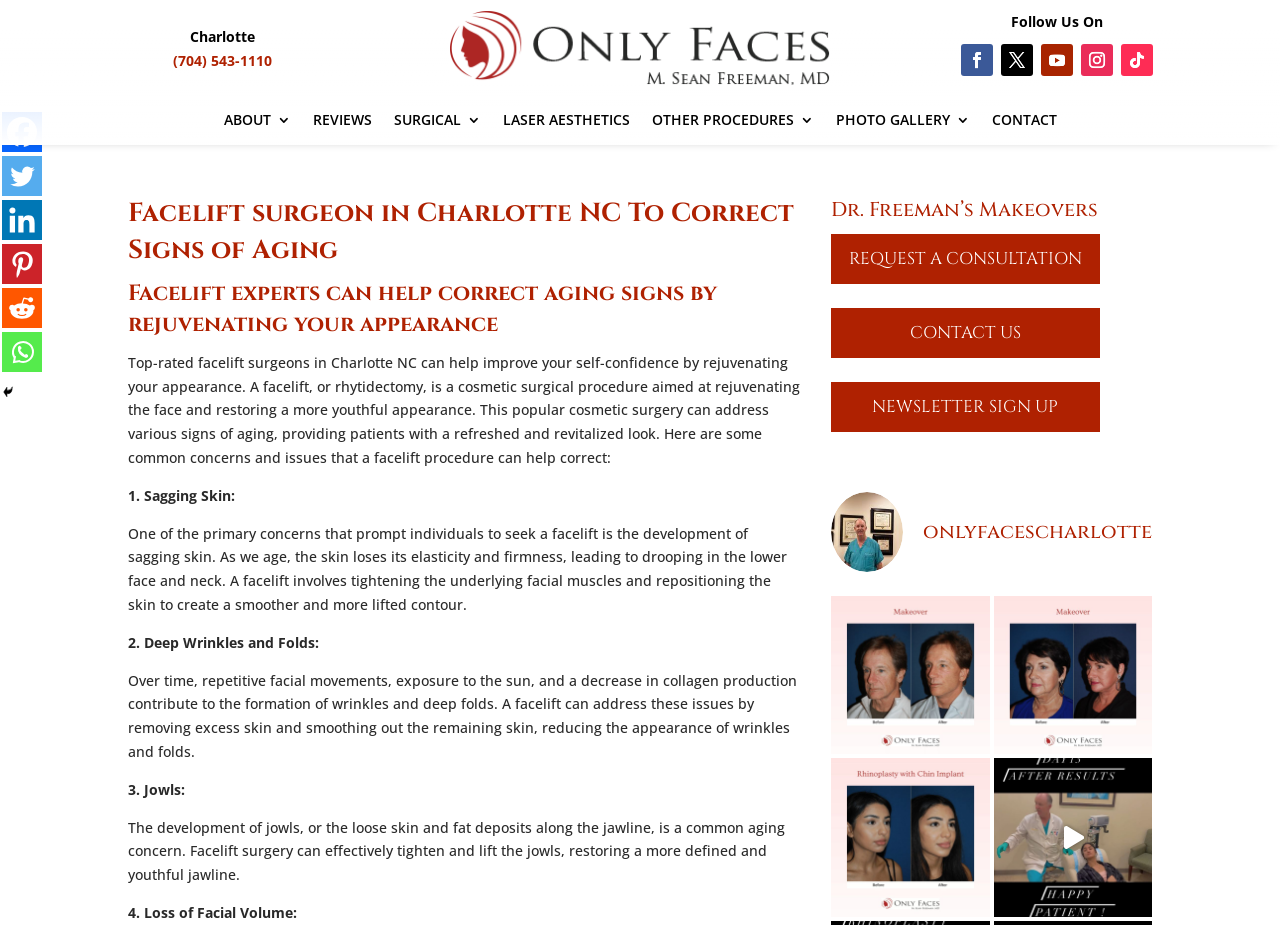Please provide the bounding box coordinates for the element that needs to be clicked to perform the instruction: "Follow us on Facebook". The coordinates must consist of four float numbers between 0 and 1, formatted as [left, top, right, bottom].

[0.002, 0.121, 0.033, 0.164]